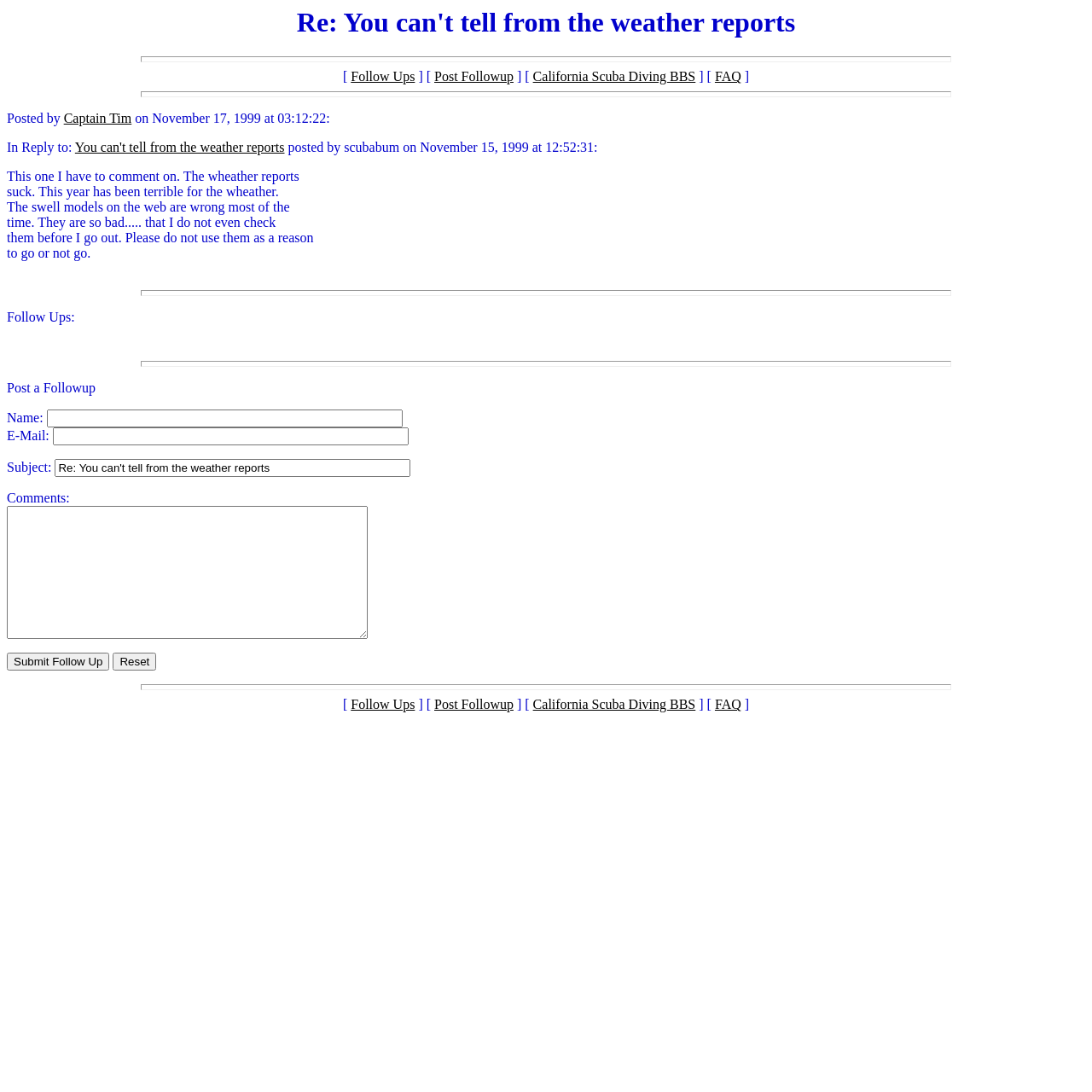Answer in one word or a short phrase: 
What is the purpose of the textboxes?

To post a follow-up